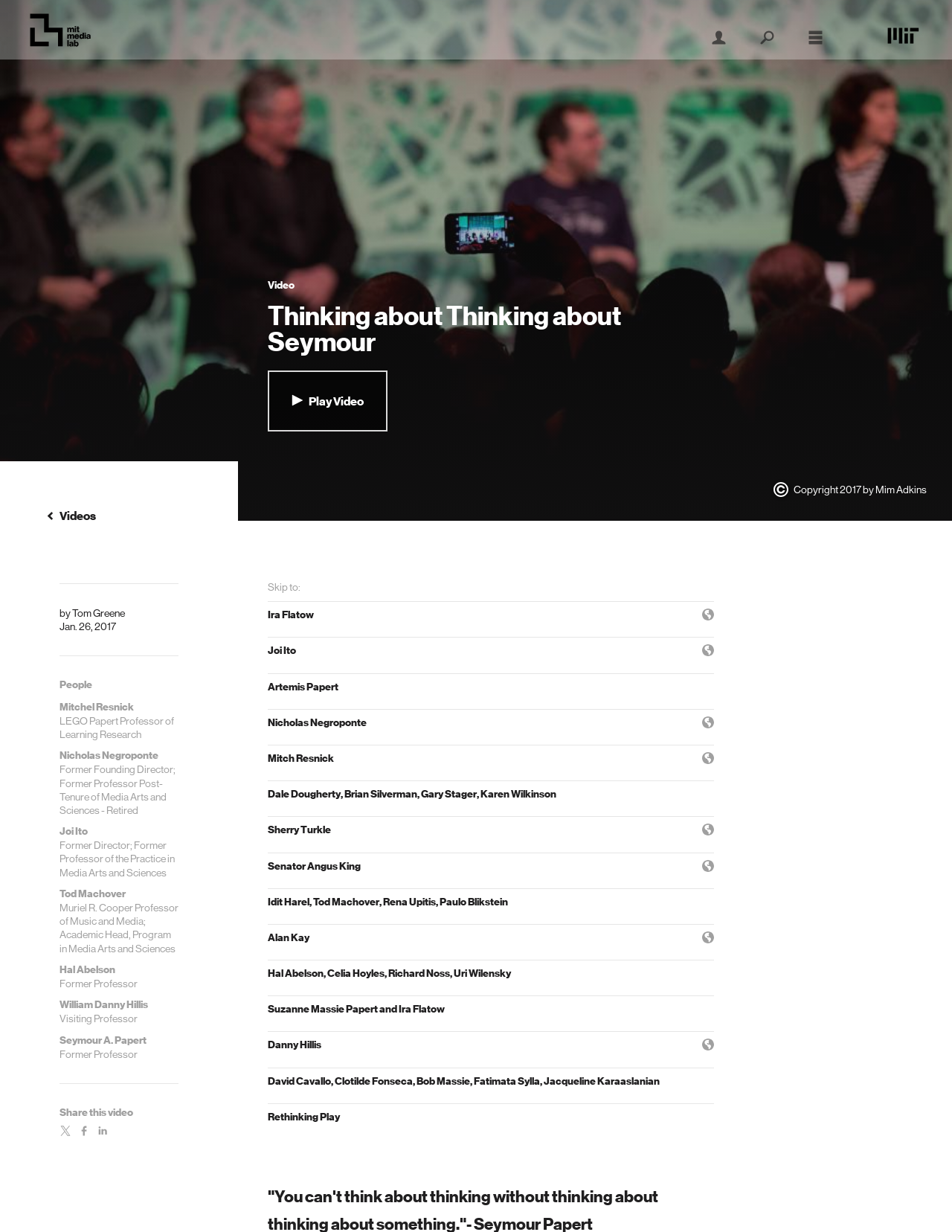What is the name of the person mentioned in the 'Copyright' section?
Using the visual information, respond with a single word or phrase.

Mim Adkins